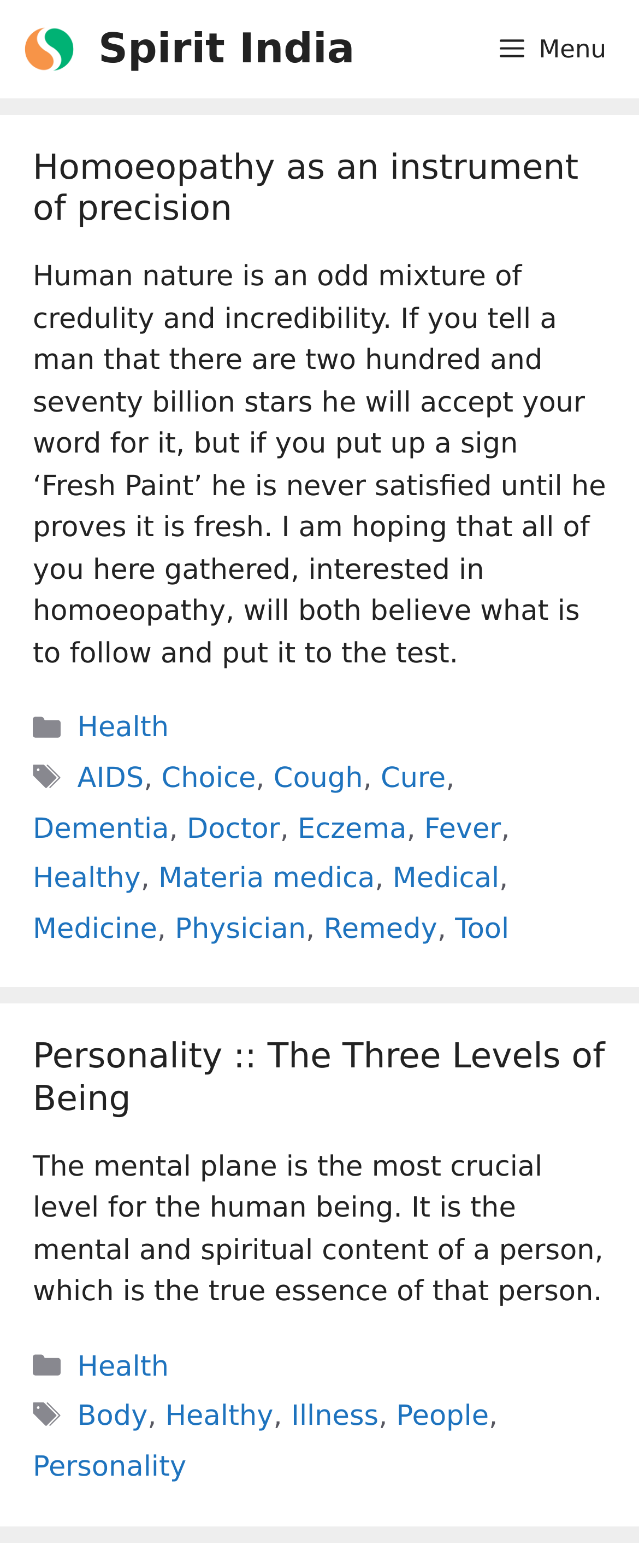What is the name of the website?
Answer the question with a single word or phrase derived from the image.

Spirit India